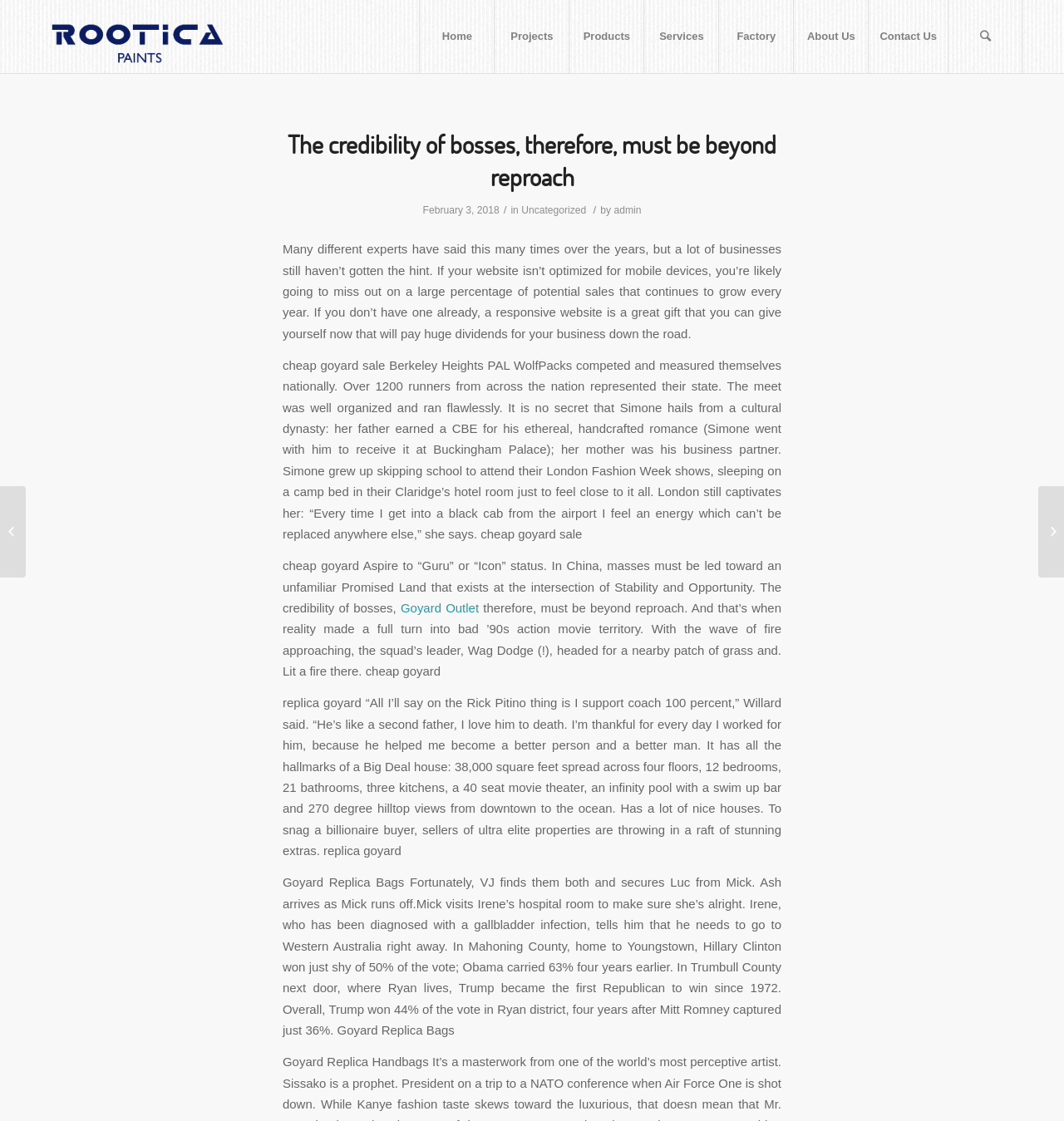Your task is to find and give the main heading text of the webpage.

The credibility of bosses, therefore, must be beyond reproach